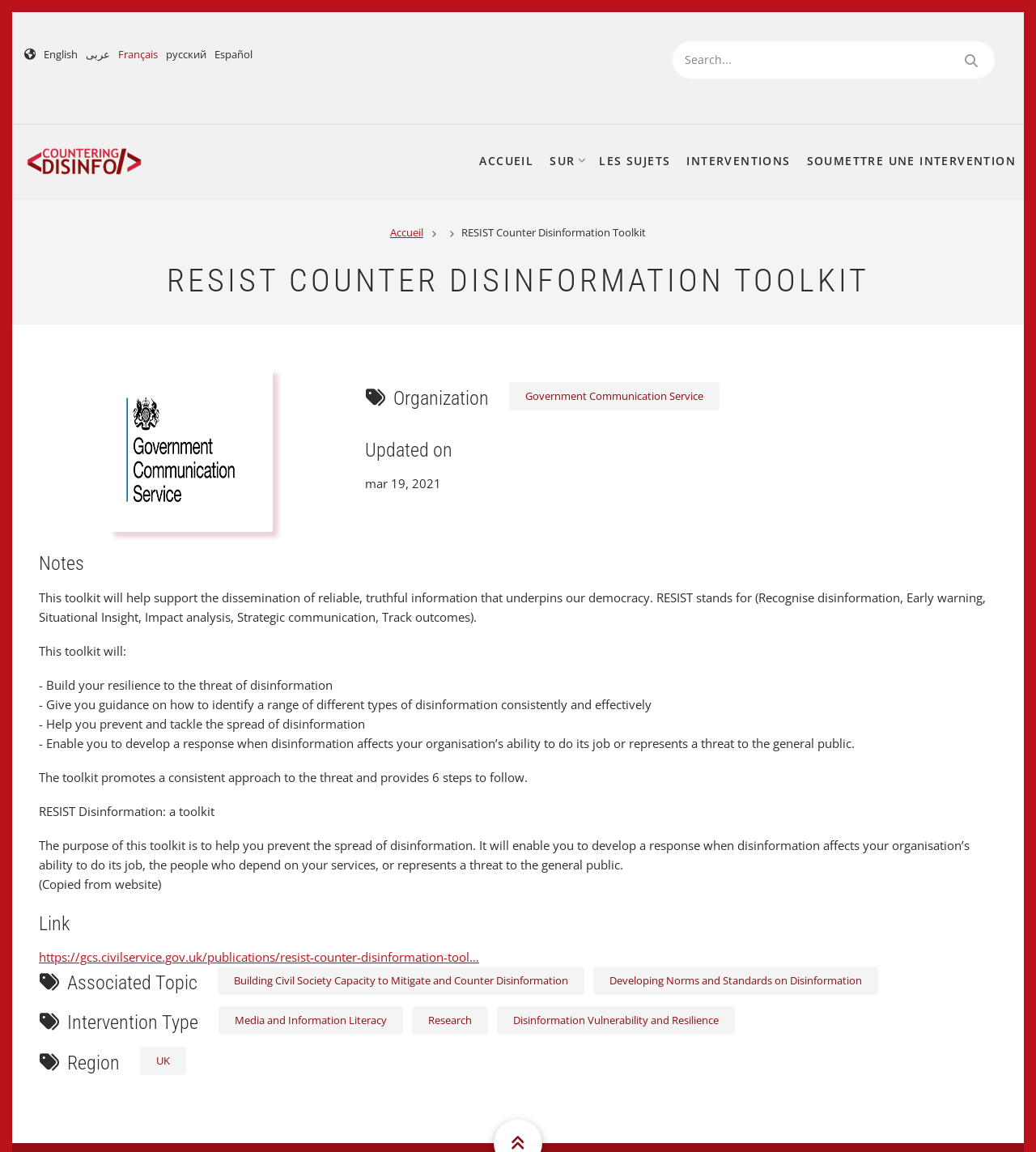Give a short answer using one word or phrase for the question:
What is the last updated date of this webpage?

Mar 19, 2021